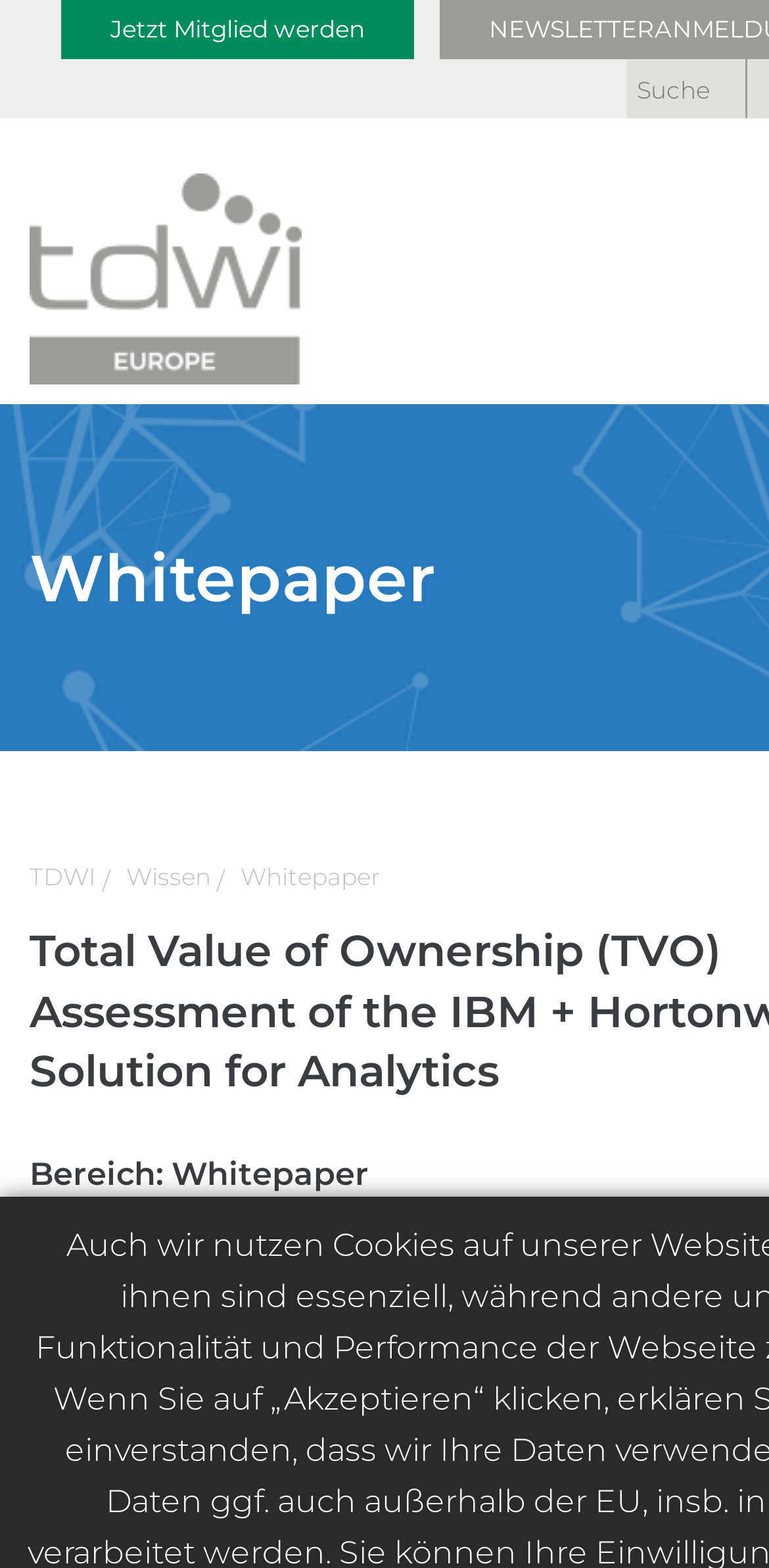Identify the bounding box coordinates for the UI element described as follows: "TDWI". Ensure the coordinates are four float numbers between 0 and 1, formatted as [left, top, right, bottom].

[0.038, 0.55, 0.138, 0.569]